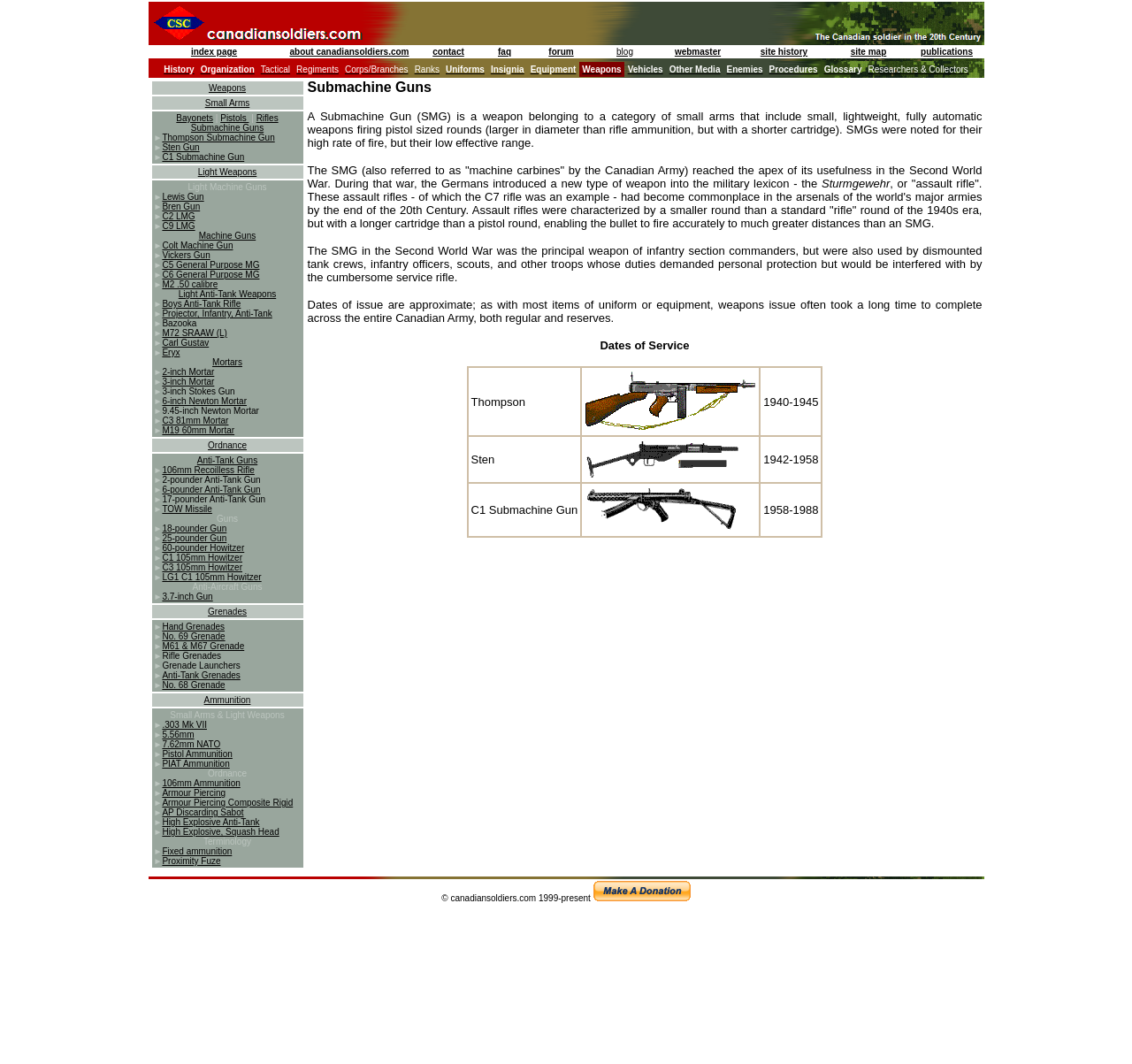Find the bounding box coordinates of the clickable area required to complete the following action: "click on index page".

[0.13, 0.043, 0.248, 0.054]